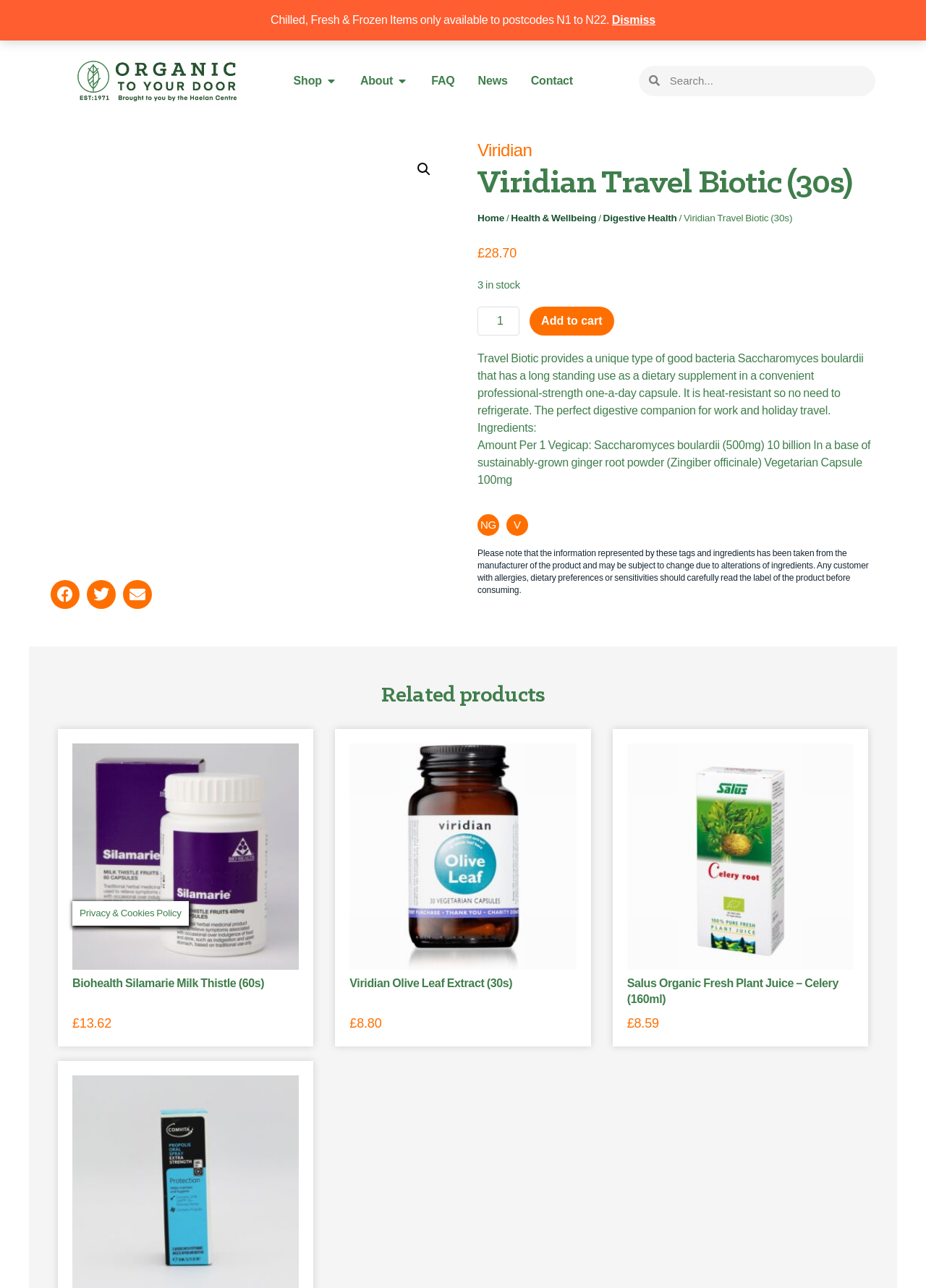Illustrate the webpage's structure and main components comprehensively.

This webpage is an e-commerce product page for Viridian Travel Biotic, a dietary supplement. At the top, there is a navigation menu with links to "Shop", "About", "FAQ", "News", and "Contact". Next to the menu, there is a search bar and a link to the "Basket". On the top-right corner, there are links to "Login" and a phone number "020 8340 4258".

Below the navigation menu, there is a logo of "Organic to your door" with an image and a link. On the left side, there is a section with a heading "Viridian" and a subheading "Viridian Travel Biotic (30s)". Below this section, there is a breadcrumb navigation with links to "Home", "Health & Wellbeing", "Digestive Health", and the current product page.

The main product information section is on the right side, which includes the product name, price (£28.70), and a description of the product. There is also a section showing the product quantity (3 in stock) and a spin button to select the quantity. A "Add to cart" button is located below.

Further down, there are sections for "Ingredients" and "Related products". The "Related products" section displays three products with images, names, and prices: Biohealth Silamarie Milk Thistle (60s), Viridian Olive Leaf Extract (30s), and Salus Organic Fresh Plant Juice – Celery (160ml).

At the bottom of the page, there are links to "Privacy & Cookies Policy" and a notice about "Chilled, Fresh & Frozen Items" availability.